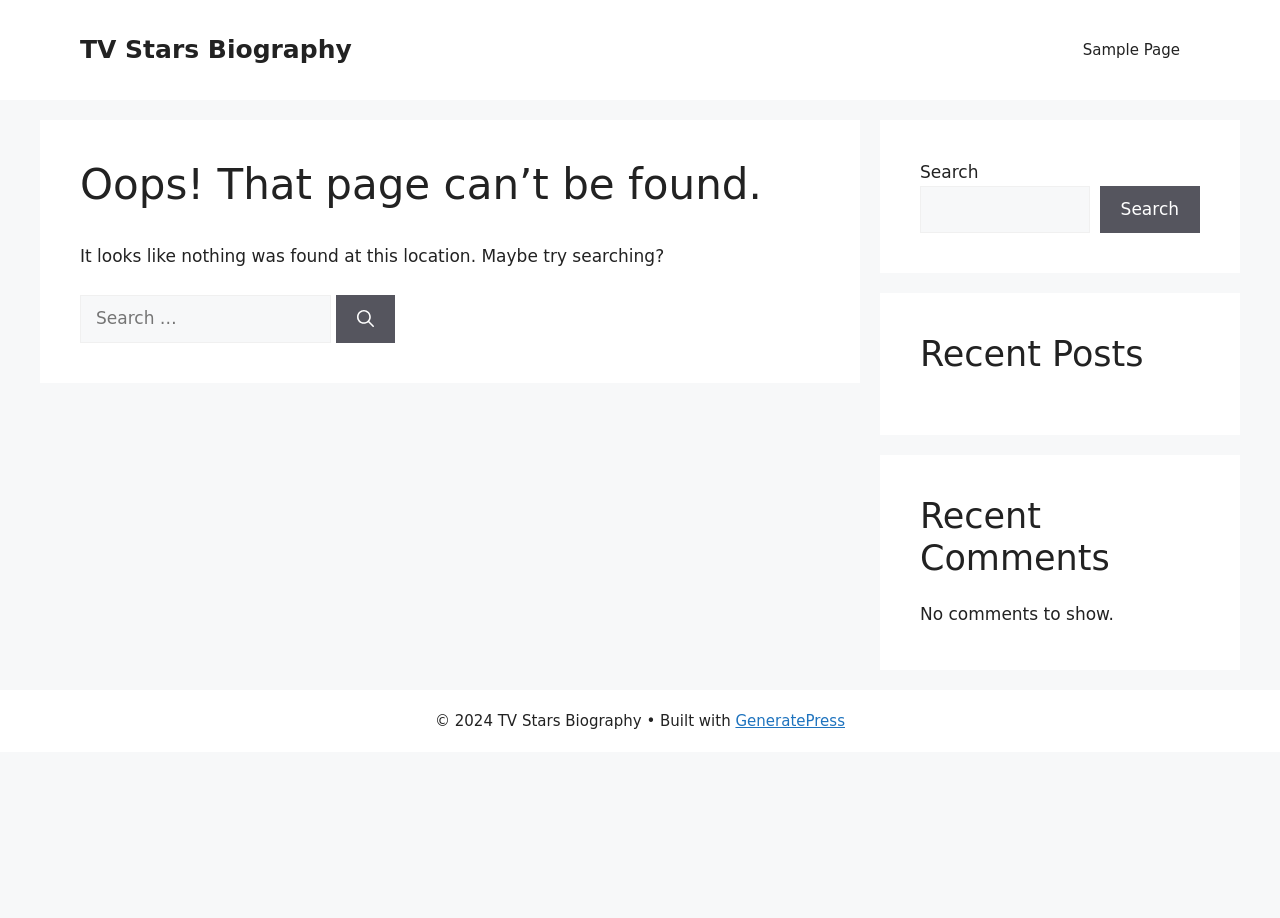What is the name of the website?
Please respond to the question thoroughly and include all relevant details.

The name of the website is displayed in the banner section at the top of the webpage, which is 'TV Stars Biography'.